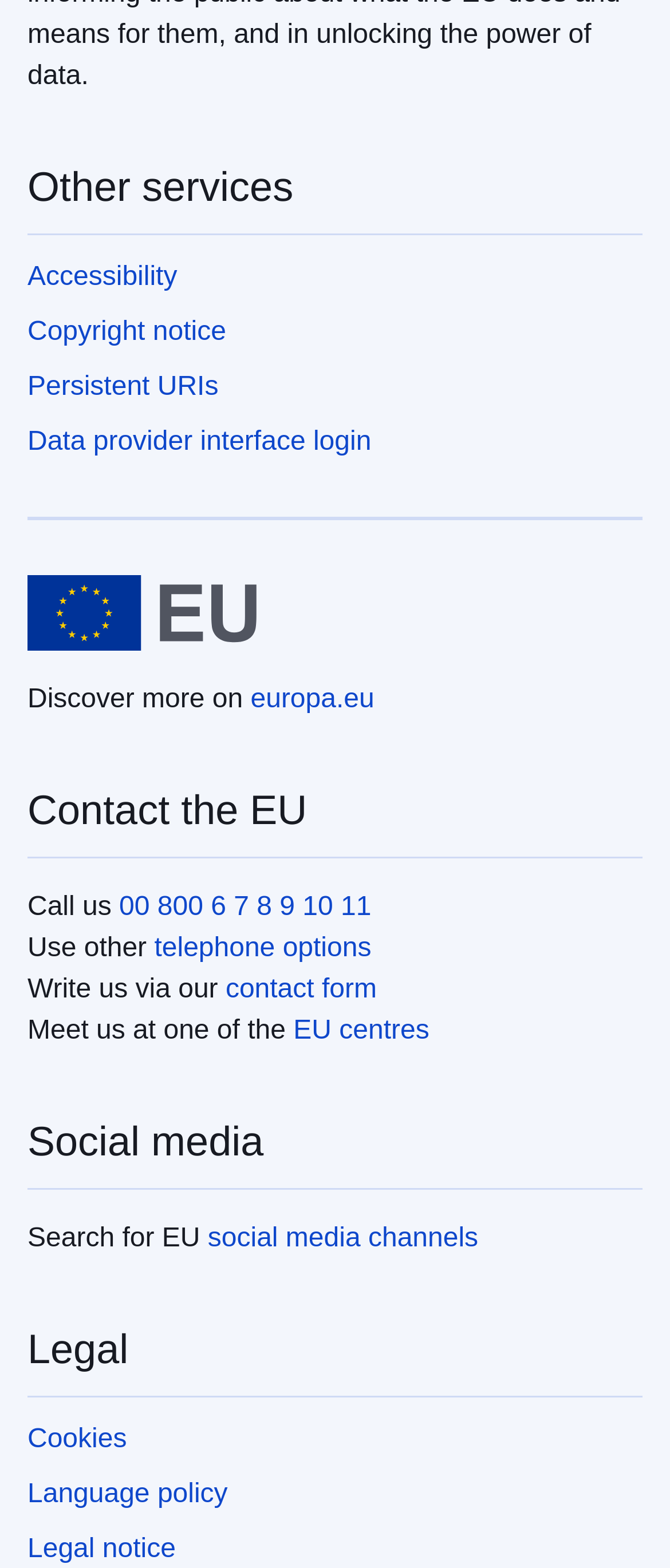Answer the following in one word or a short phrase: 
What is the phone number to call the EU?

00 800 6 7 8 9 10 11